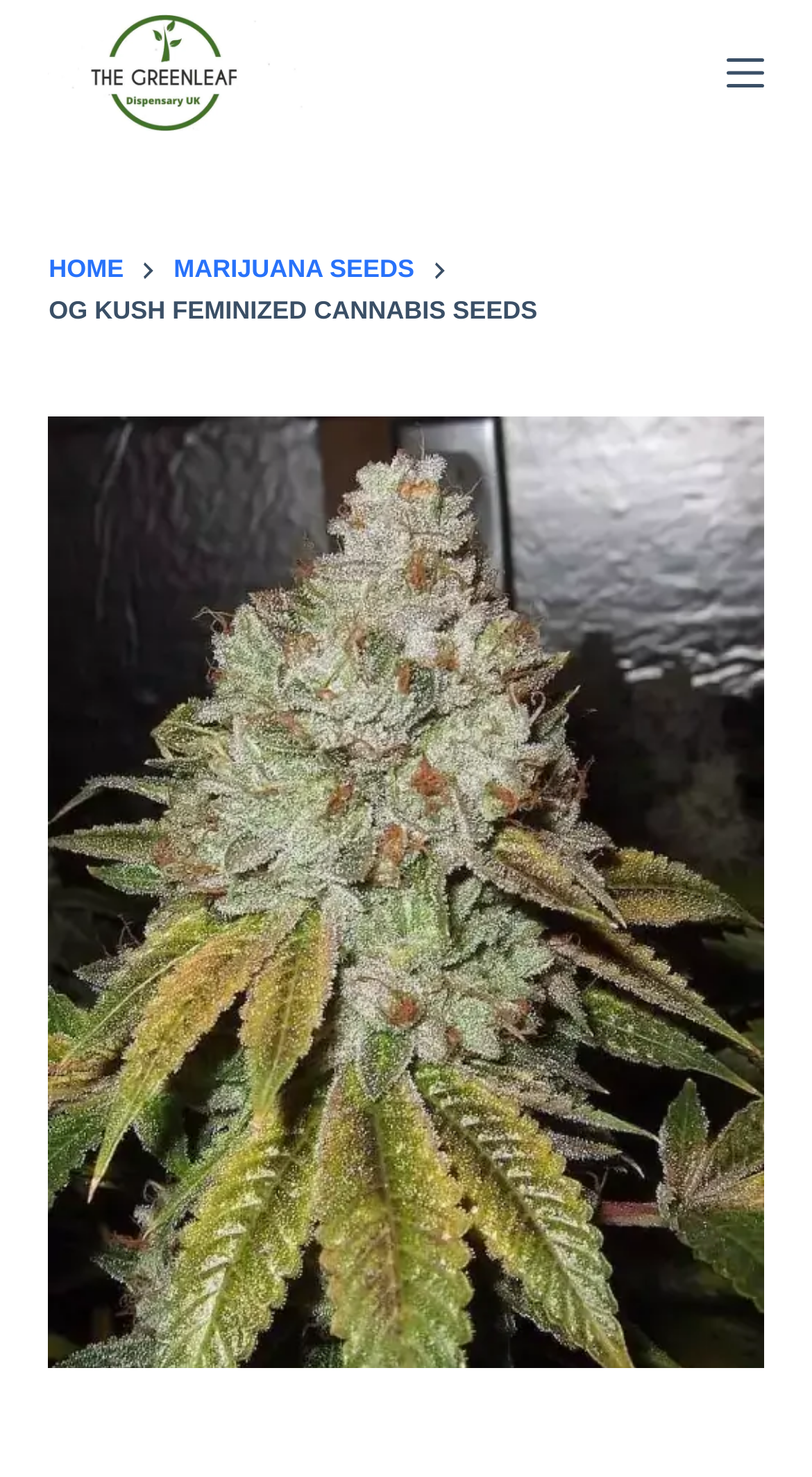With reference to the screenshot, provide a detailed response to the question below:
What is the content of the main image on the webpage?

I inferred the content of the main image on the webpage by looking at the image element which is a large figure that takes up most of the webpage, and the text 'OG KUSH FEMINIZED CANNABIS SEEDS' which suggests that the image is related to cannabis seeds.